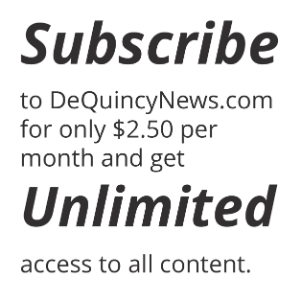What does the subscription offer provide?
From the details in the image, answer the question comprehensively.

The promotional announcement emphasizes that by subscribing to DeQuincyNews.com, readers will gain unlimited access to all content available on the website, which includes comprehensive news coverage and community updates from DeQuincy and surrounding areas.